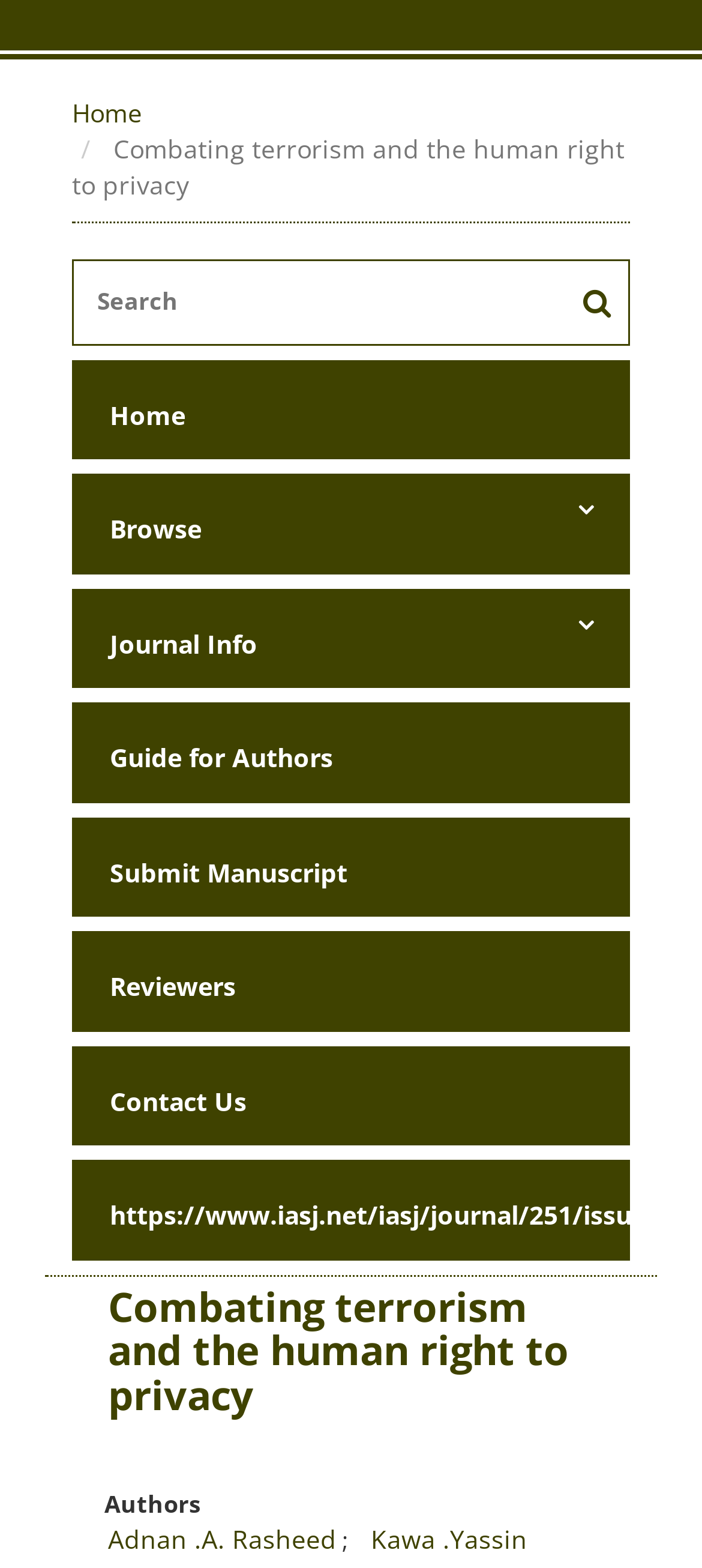Using the format (top-left x, top-left y, bottom-right x, bottom-right y), and given the element description, identify the bounding box coordinates within the screenshot: Home

[0.103, 0.061, 0.203, 0.083]